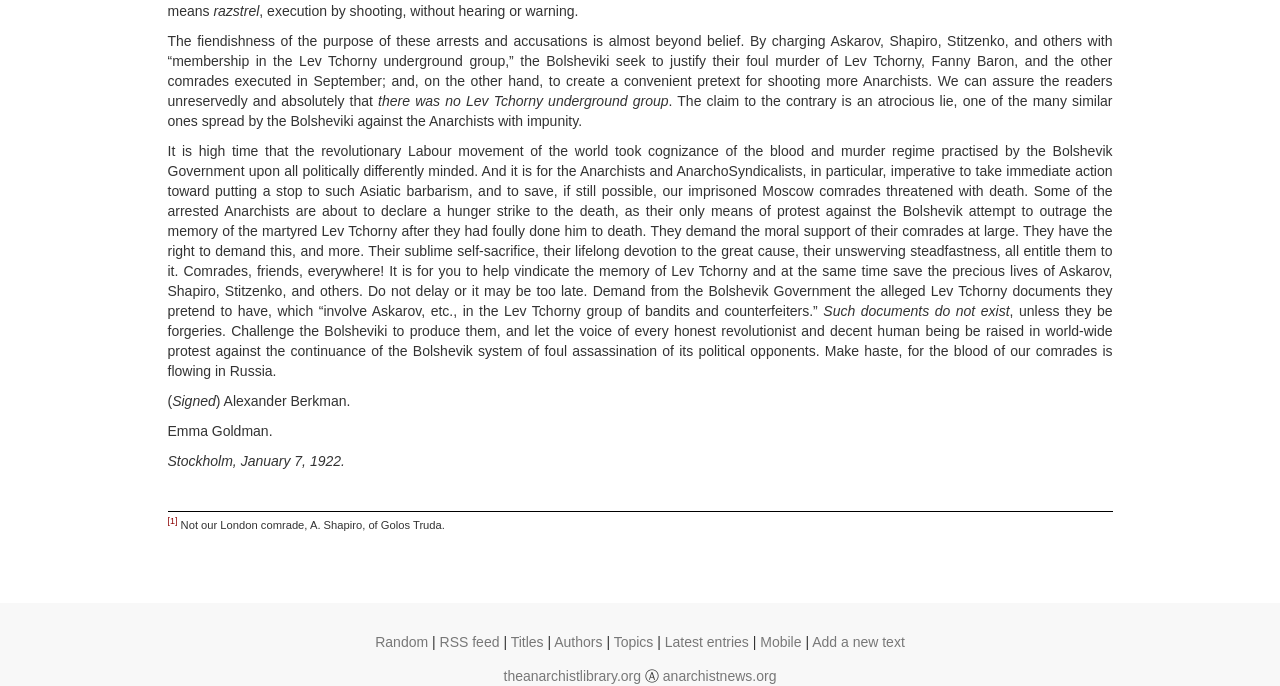What is the claim made by the Bolsheviki about the Lev Tchorny group?
Answer with a single word or phrase, using the screenshot for reference.

That it is a group of bandits and counterfeiters